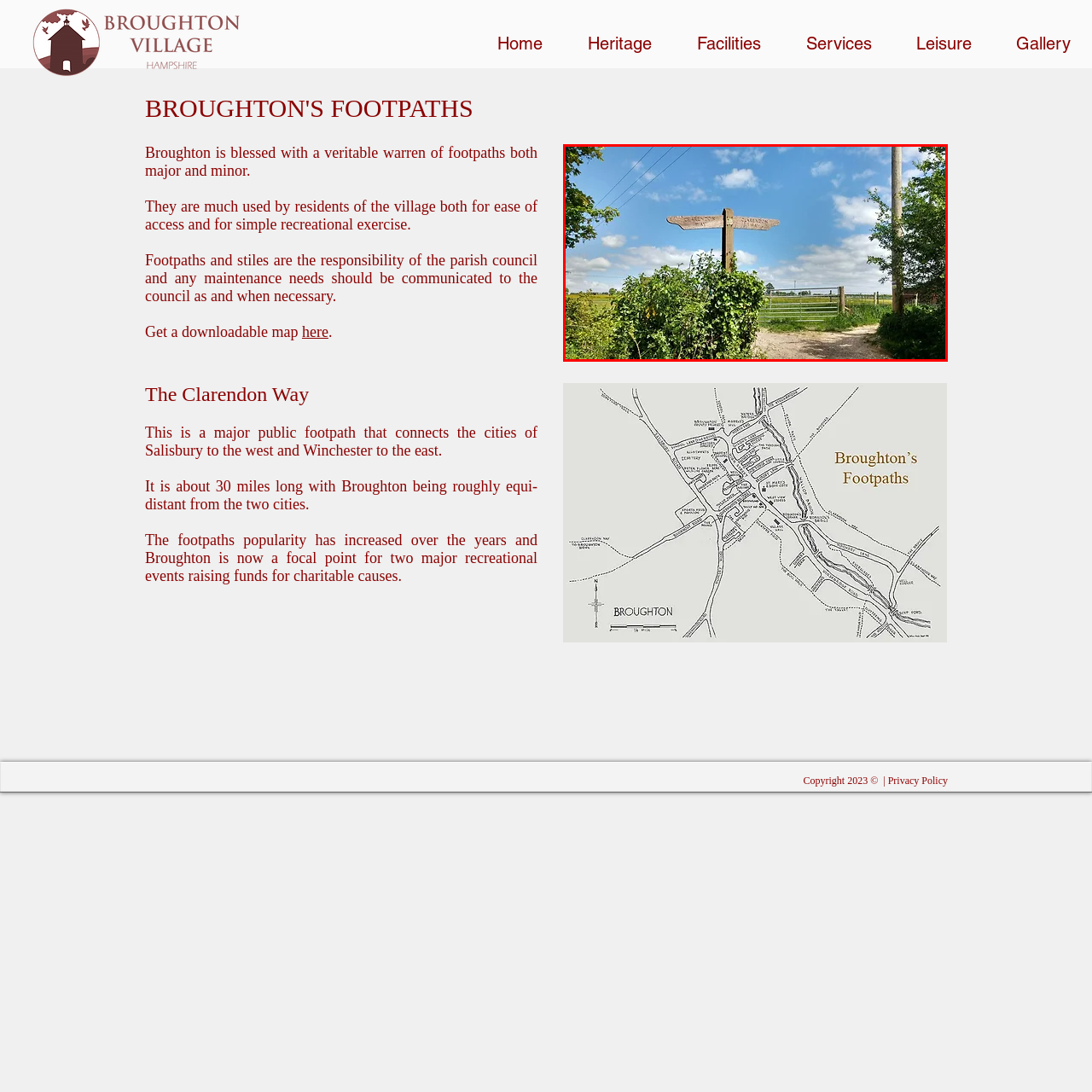Give a thorough and detailed explanation of the image enclosed by the red border.

This image captures a scenic view of a countryside footpath signpost, standing prominently at the intersection of a gravel path that leads into lush greenery and open fields. The sign, made of wood, displays directions for walkers, emphasizing the area's commitment to outdoor exploration. The sky is dotted with fluffy clouds, bathed in natural light that enhances the vibrant colors of the surrounding foliage. To the right, a rustic wooden gate suggests access to further trails or farmland beyond, highlighting the region's rich network of pathways. This location is part of the Clarendon Way, a major public footpath connecting Salisbury and Winchester, making it an attractive spot for both local residents and visitors seeking recreational activities and serene walks in nature.